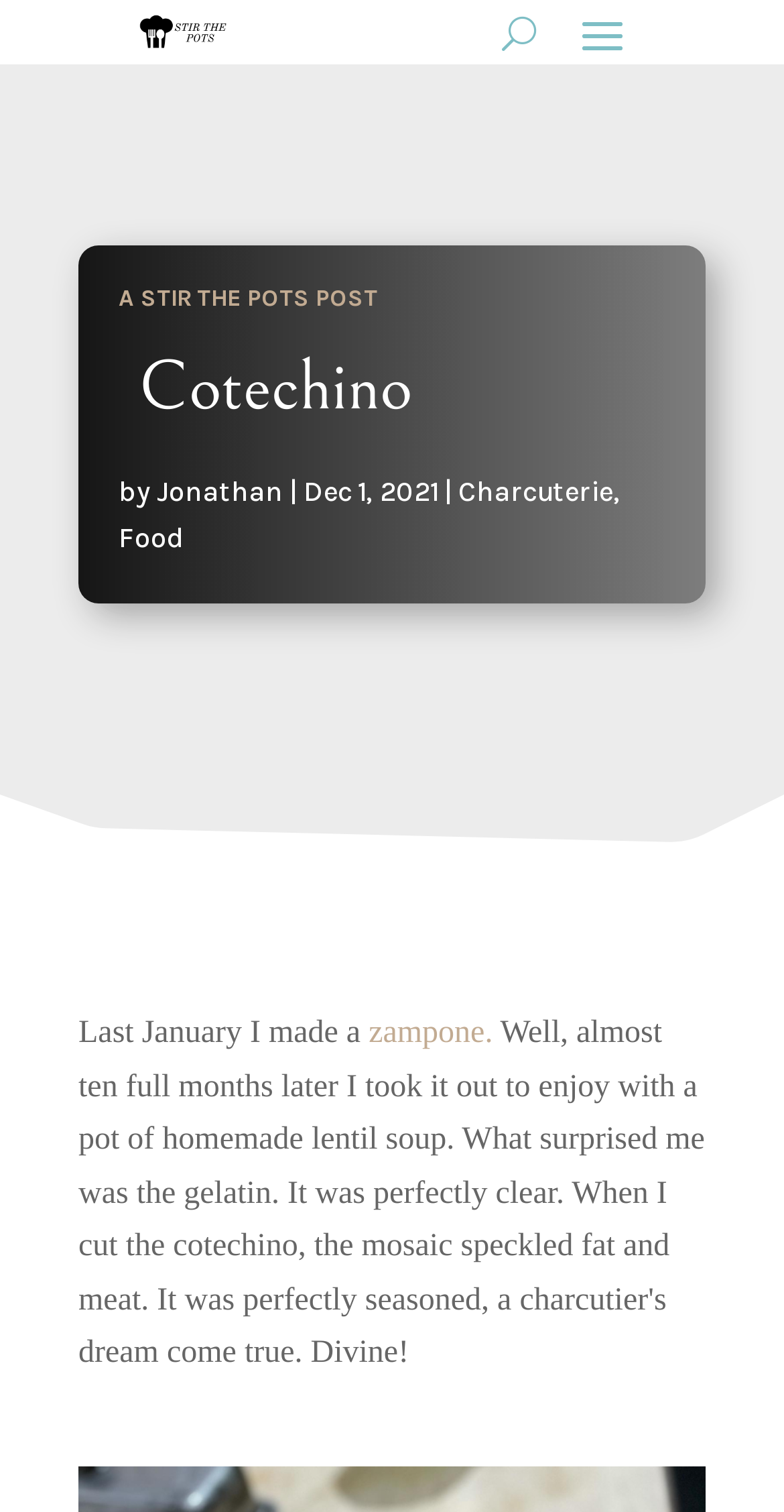Provide a short answer using a single word or phrase for the following question: 
What is the topic of the post related to?

Food